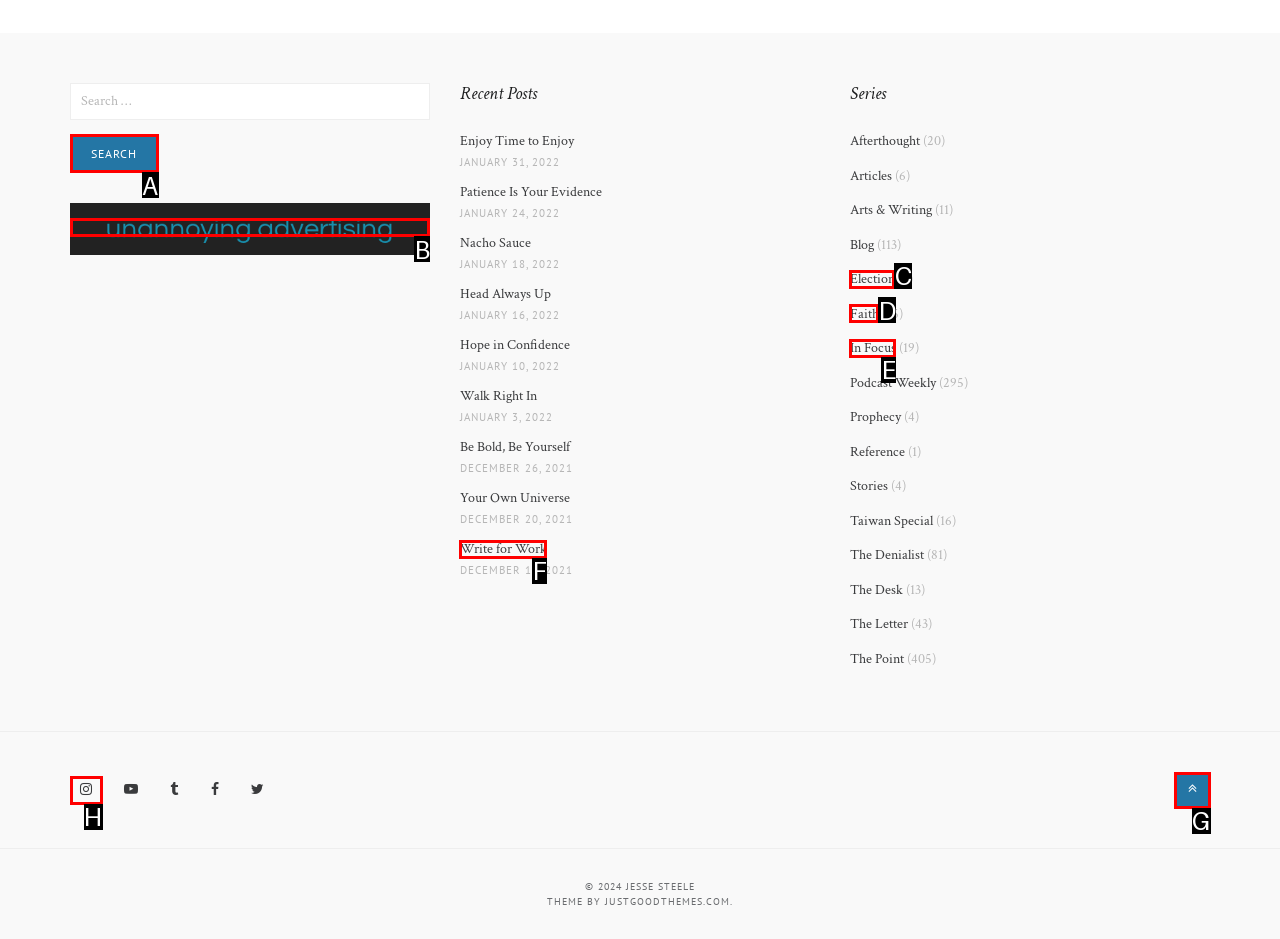Identify the option that corresponds to: title="Unannoying advertising"
Respond with the corresponding letter from the choices provided.

B